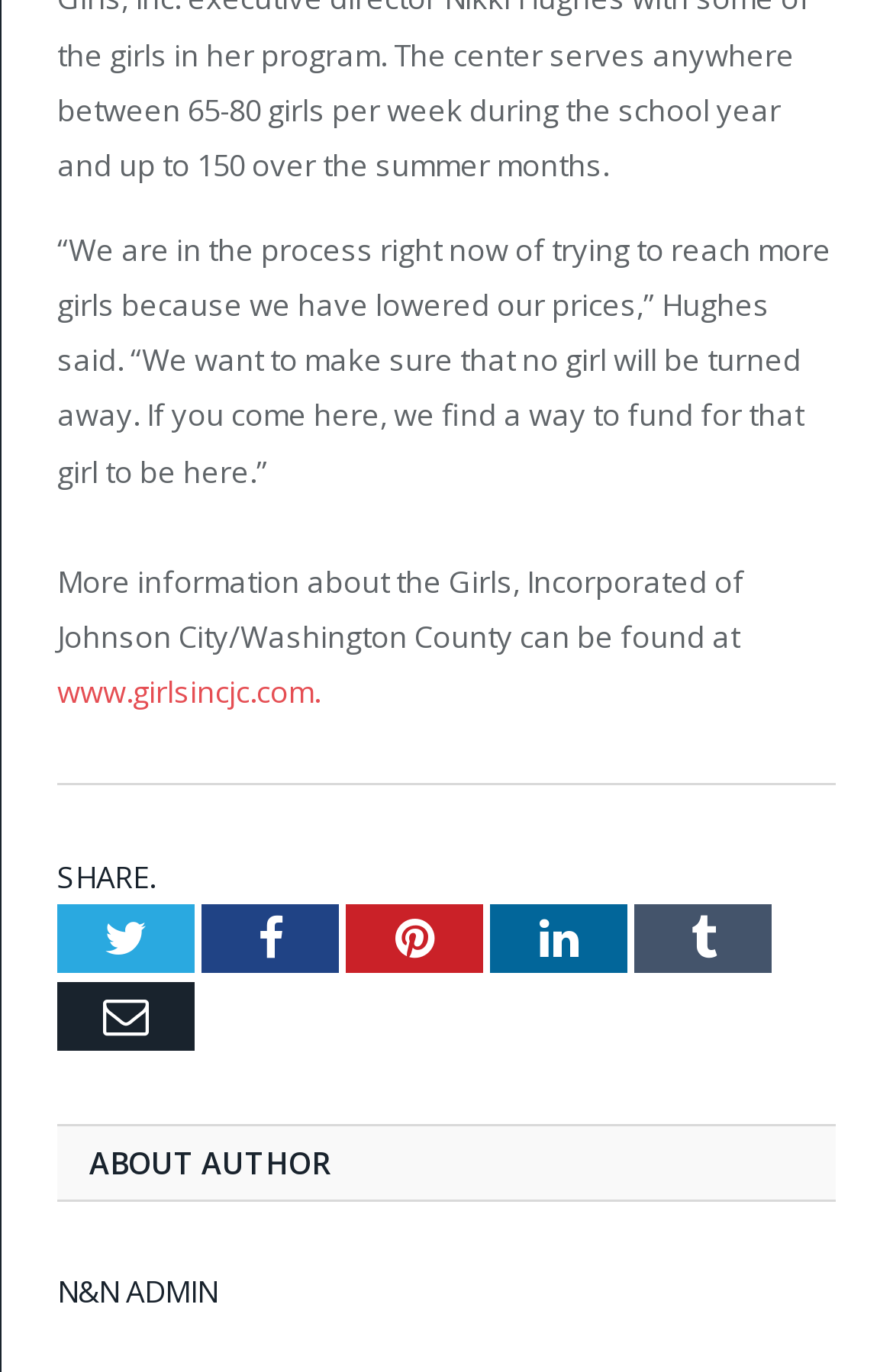Based on the provided description, "Facebook", find the bounding box of the corresponding UI element in the screenshot.

[0.226, 0.66, 0.379, 0.71]